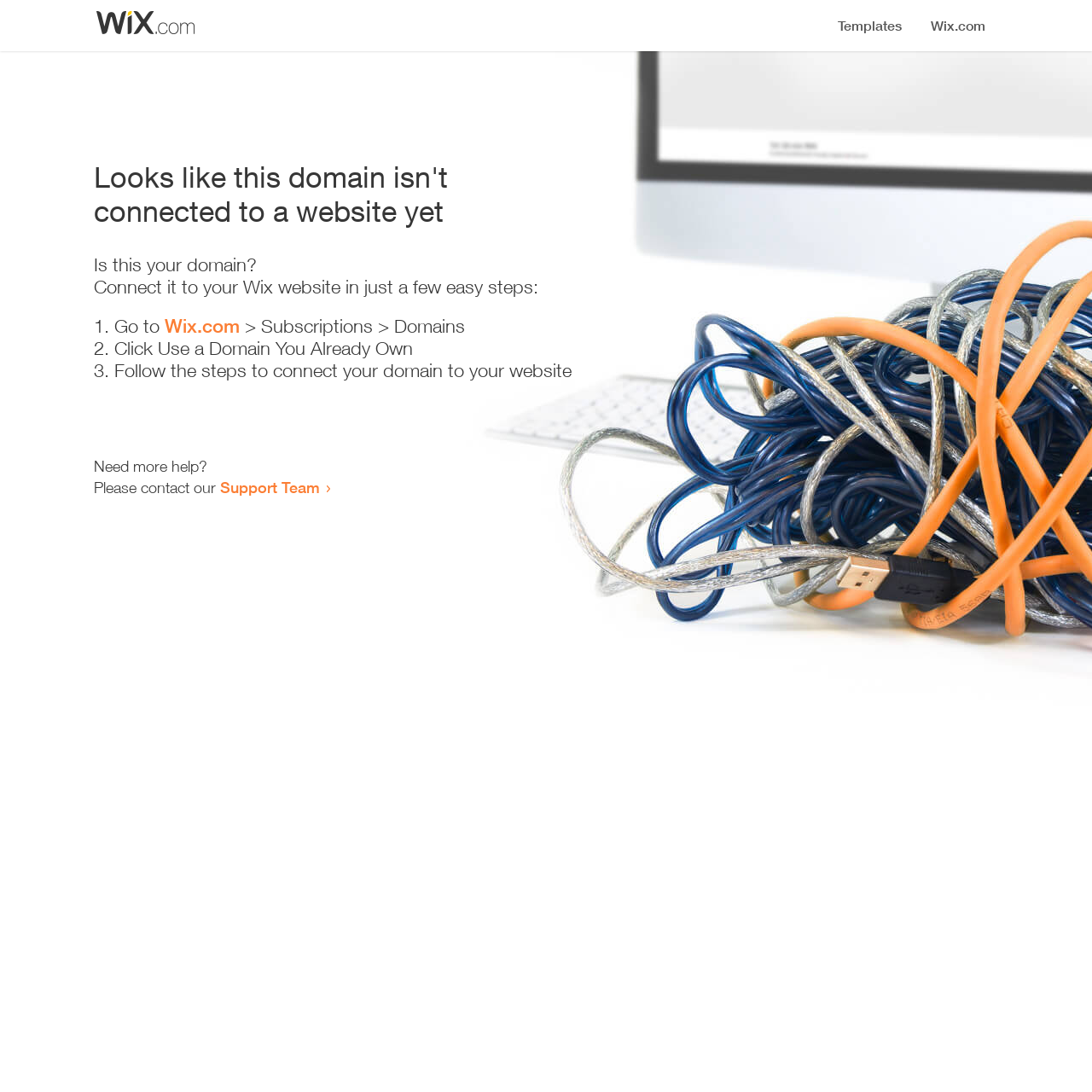Please find and report the primary heading text from the webpage.

Looks like this domain isn't
connected to a website yet